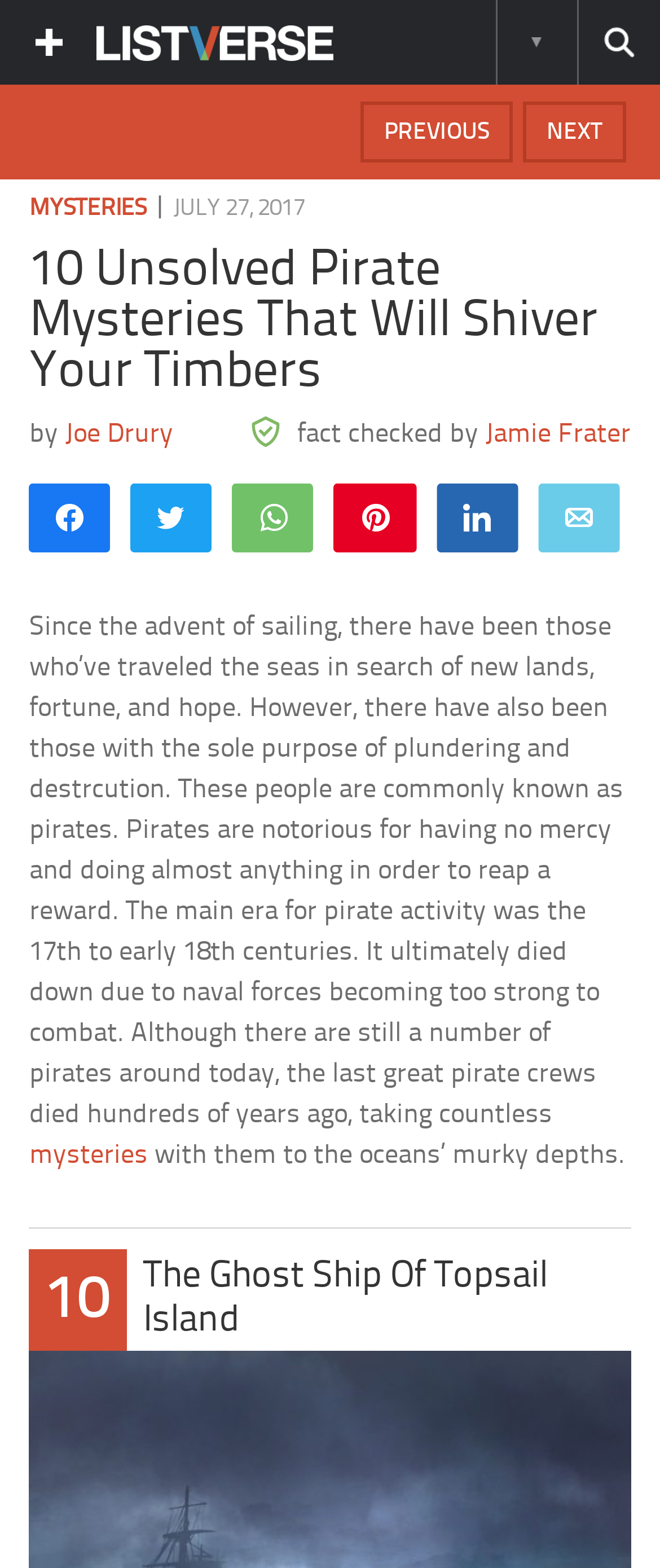Respond to the question below with a single word or phrase: What is the time period when pirate activity was most prominent?

17th to early 18th centuries